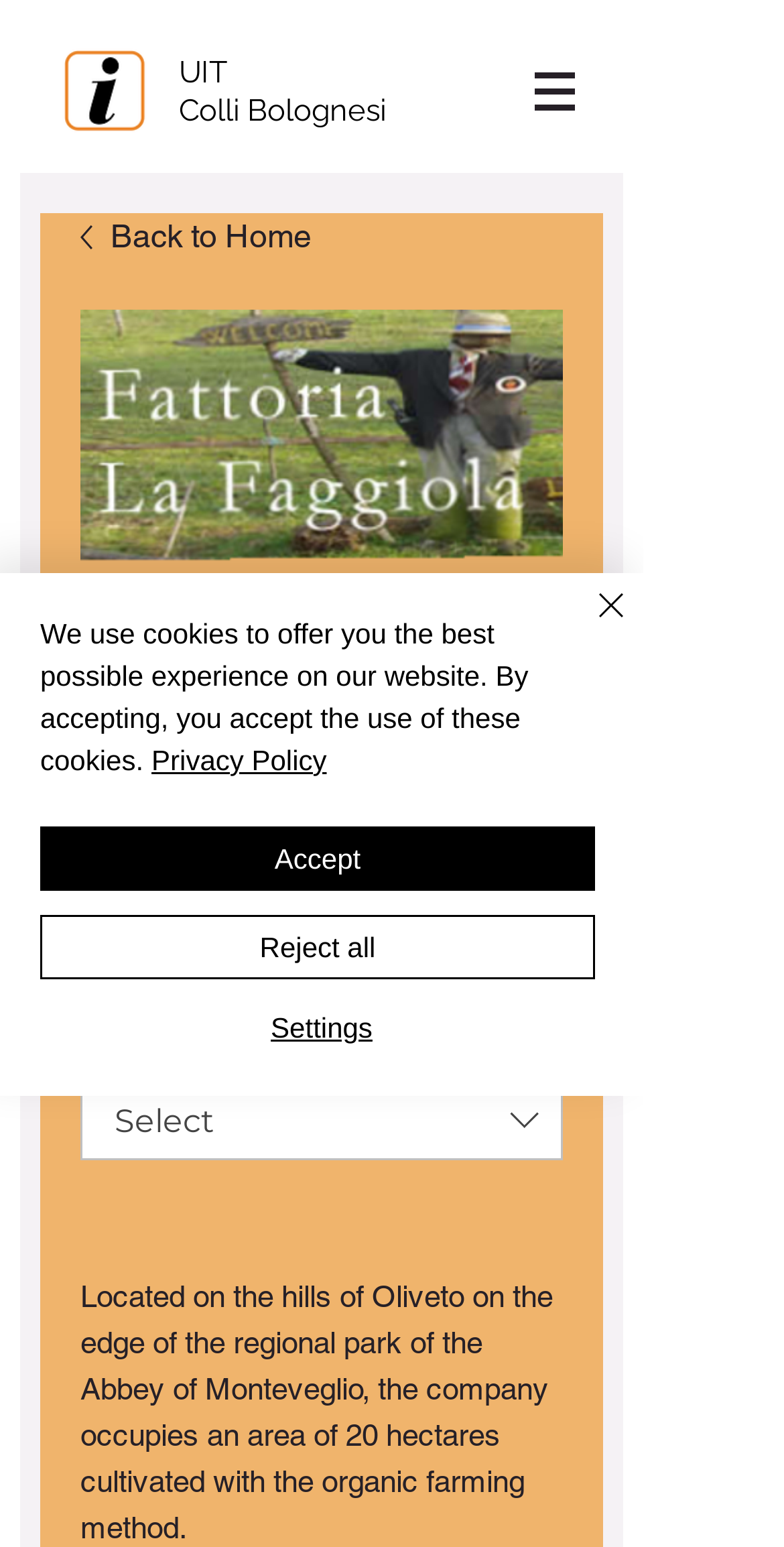Generate an in-depth caption that captures all aspects of the webpage.

The webpage is about La Faggiola, a company located on the hills of Oliveto, near the regional park of the Abbey of Monteveglio. The company occupies an area of 20 hectares cultivated with organic farming methods.

At the top left of the page, there is a logo image, followed by a heading that reads "UIT Colli Bolognesi". To the right of the heading, there is a navigation menu labeled "Site". This menu contains a dropdown list with several options, including "Back to Home" and "La Faggiola", which is currently selected.

Below the navigation menu, there is a section with several radio buttons, all labeled "La Faggiola", with one of them being selected. This section also contains a heading that reads "La Faggiola" and several form fields, including a combobox for selecting a place and another for selecting a type.

Further down the page, there is a paragraph of text that describes the company's location and farming methods. Above this text, there is a cookie policy alert that informs users about the use of cookies on the website. This alert contains links to the privacy policy and buttons to accept, reject, or customize cookie settings. The alert also has a close button at the top right corner.